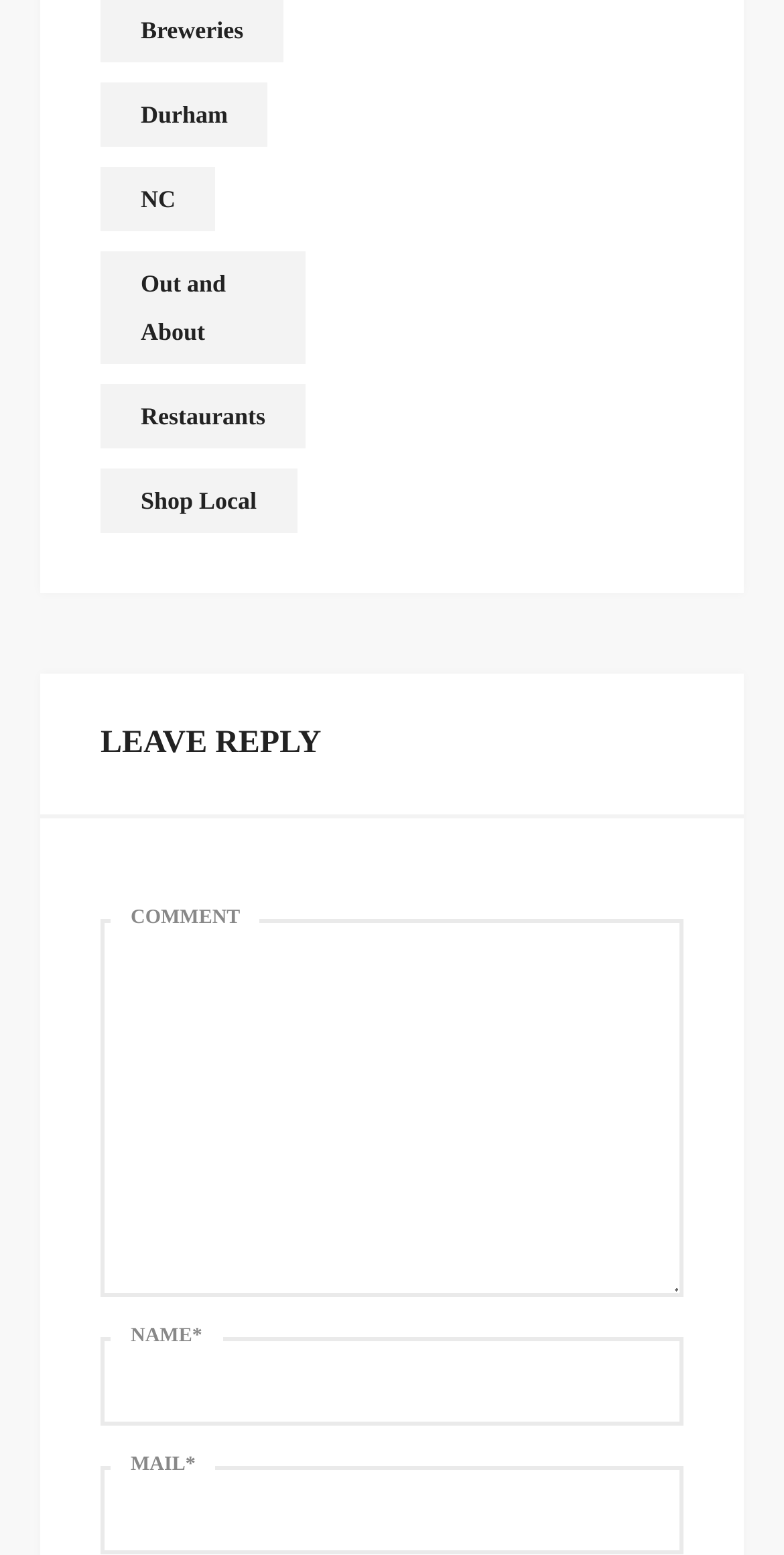What type of content is being discussed?
Can you provide a detailed and comprehensive answer to the question?

The webpage has a link to 'Restaurants', which suggests that the content being discussed is related to restaurants, possibly reviews or recommendations.